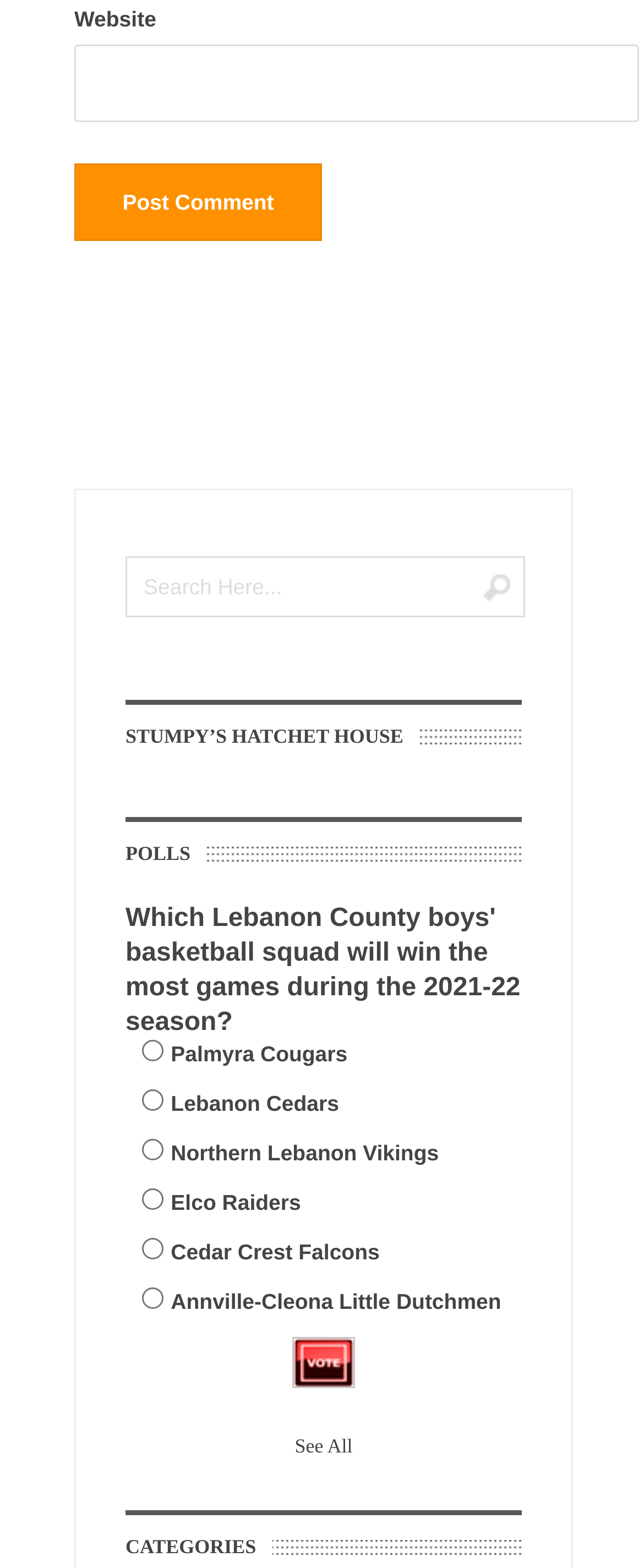Answer the following query concisely with a single word or phrase:
What is the text on the link at the bottom of the page?

See All